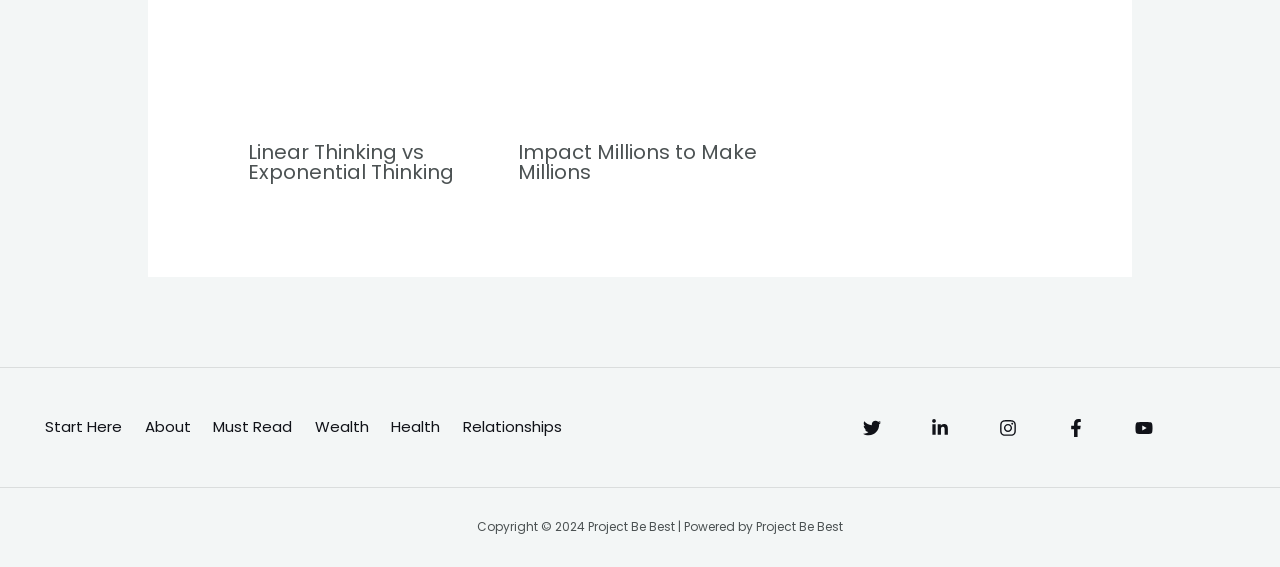What is the first link in the top-left section?
Look at the screenshot and respond with one word or a short phrase.

Linear Thinking vs Exponential Thinking